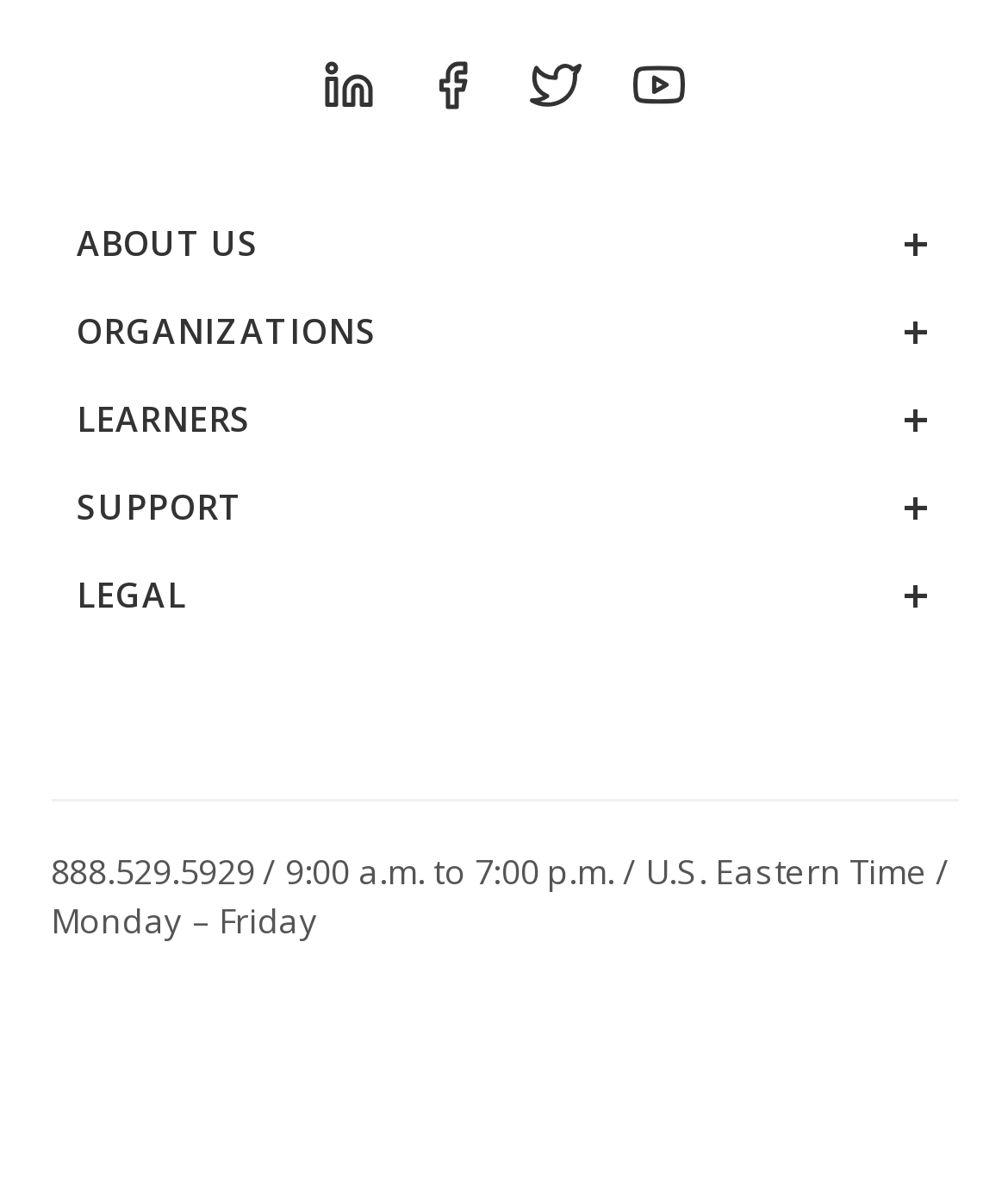Provide a brief response to the question using a single word or phrase: 
What is the phone number listed on the webpage?

888.529.5929